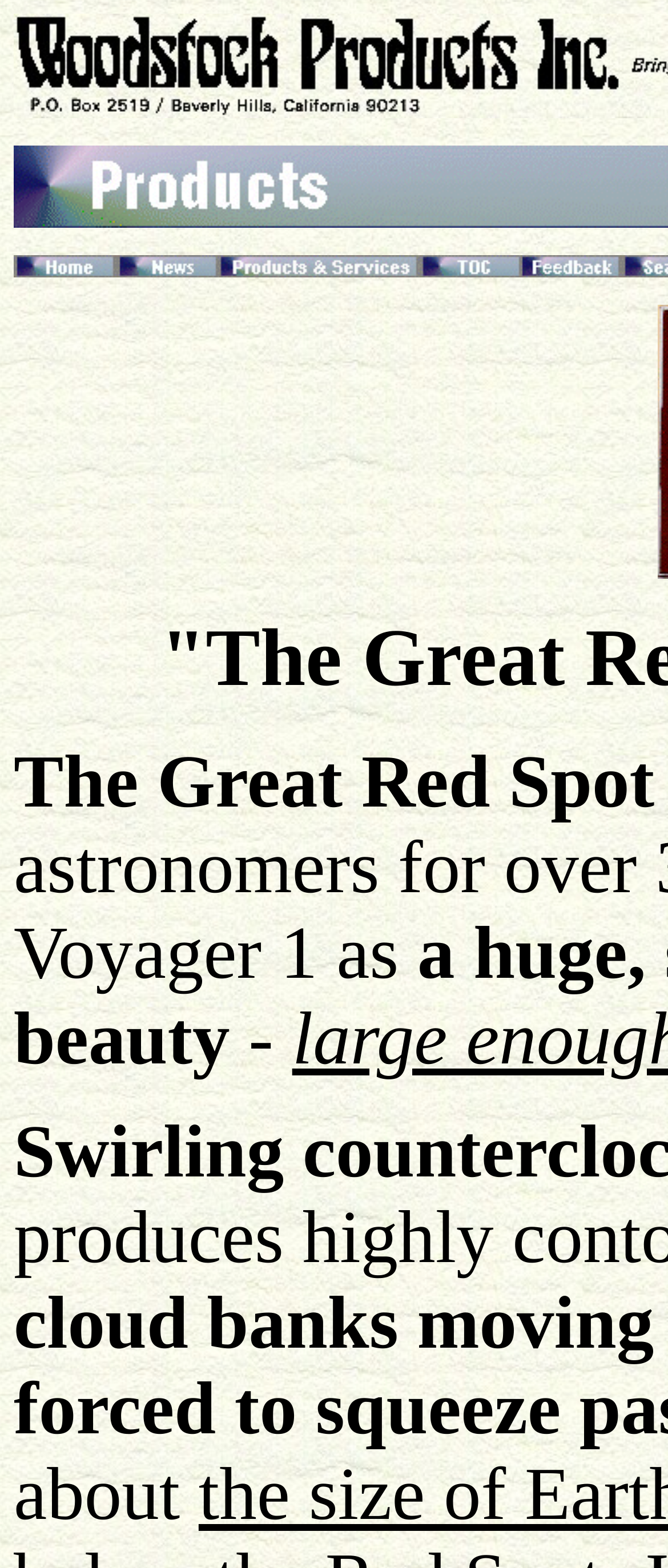Provide a one-word or short-phrase response to the question:
How many images are on the webpage?

5